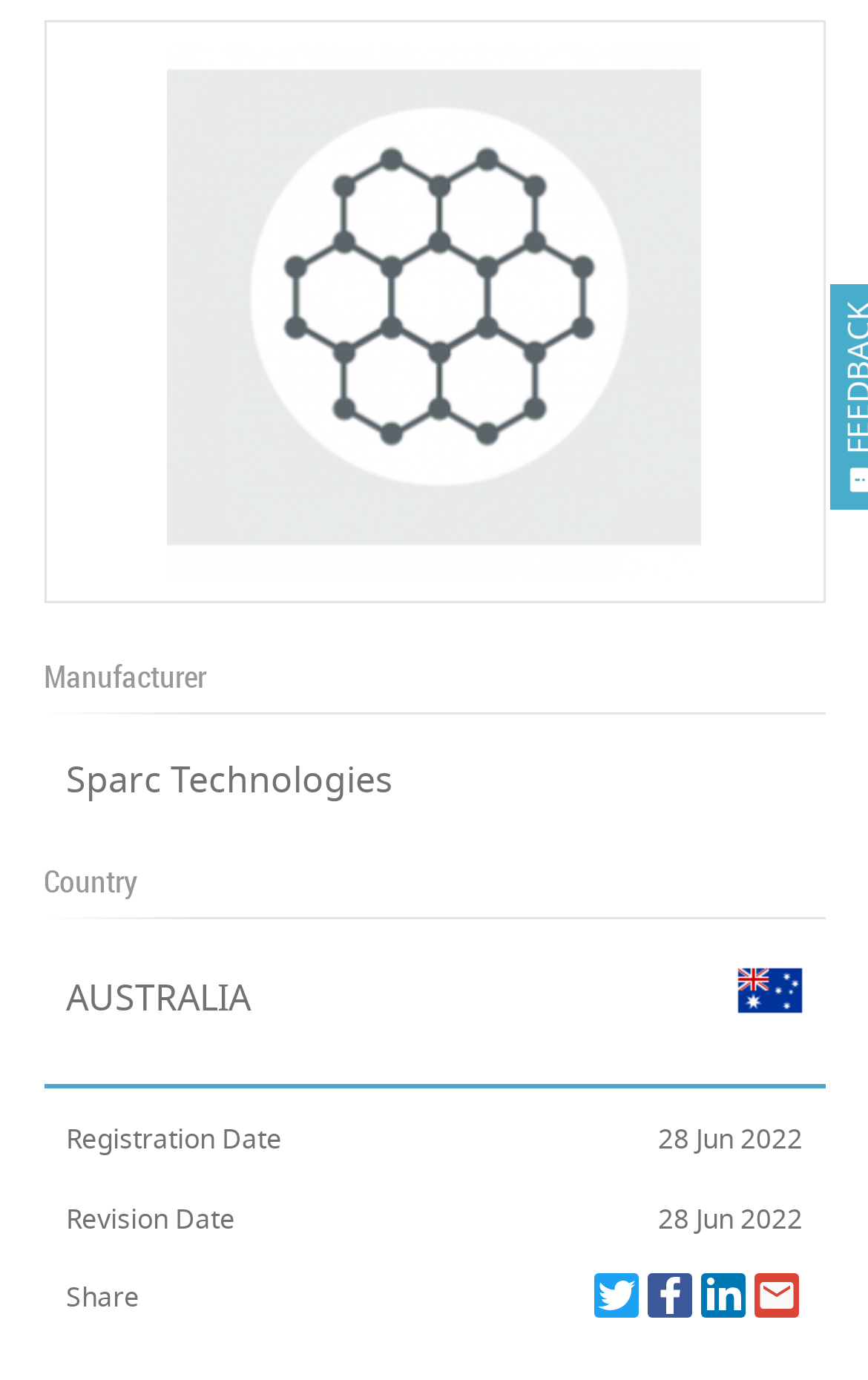Identify the bounding box for the element characterized by the following description: "Sparc Technologies".

[0.076, 0.546, 0.453, 0.582]